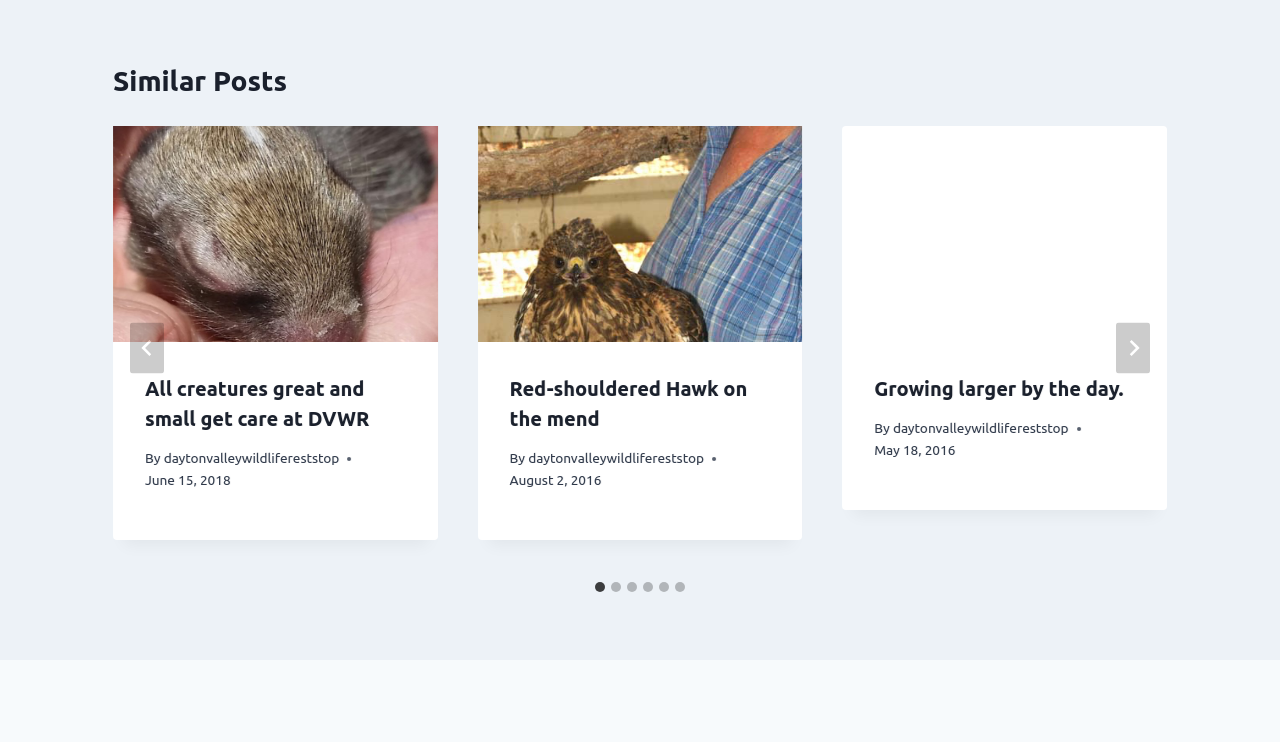Using the image as a reference, answer the following question in as much detail as possible:
What is the title of the first post?

I found the title of the first post by looking at the heading element inside the first tabpanel, which is '1 of 6'. The heading element has the text 'All creatures great and small get care at DVWR'.